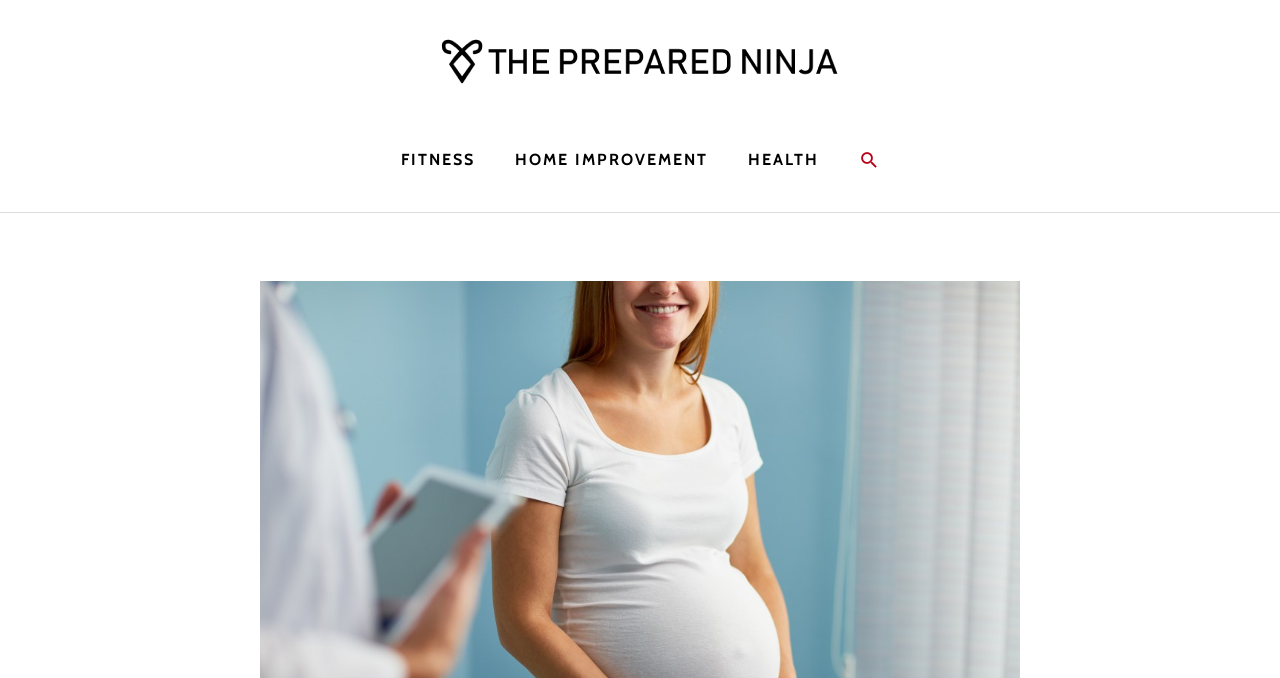Please provide a brief answer to the following inquiry using a single word or phrase:
How many main navigation links are there?

3